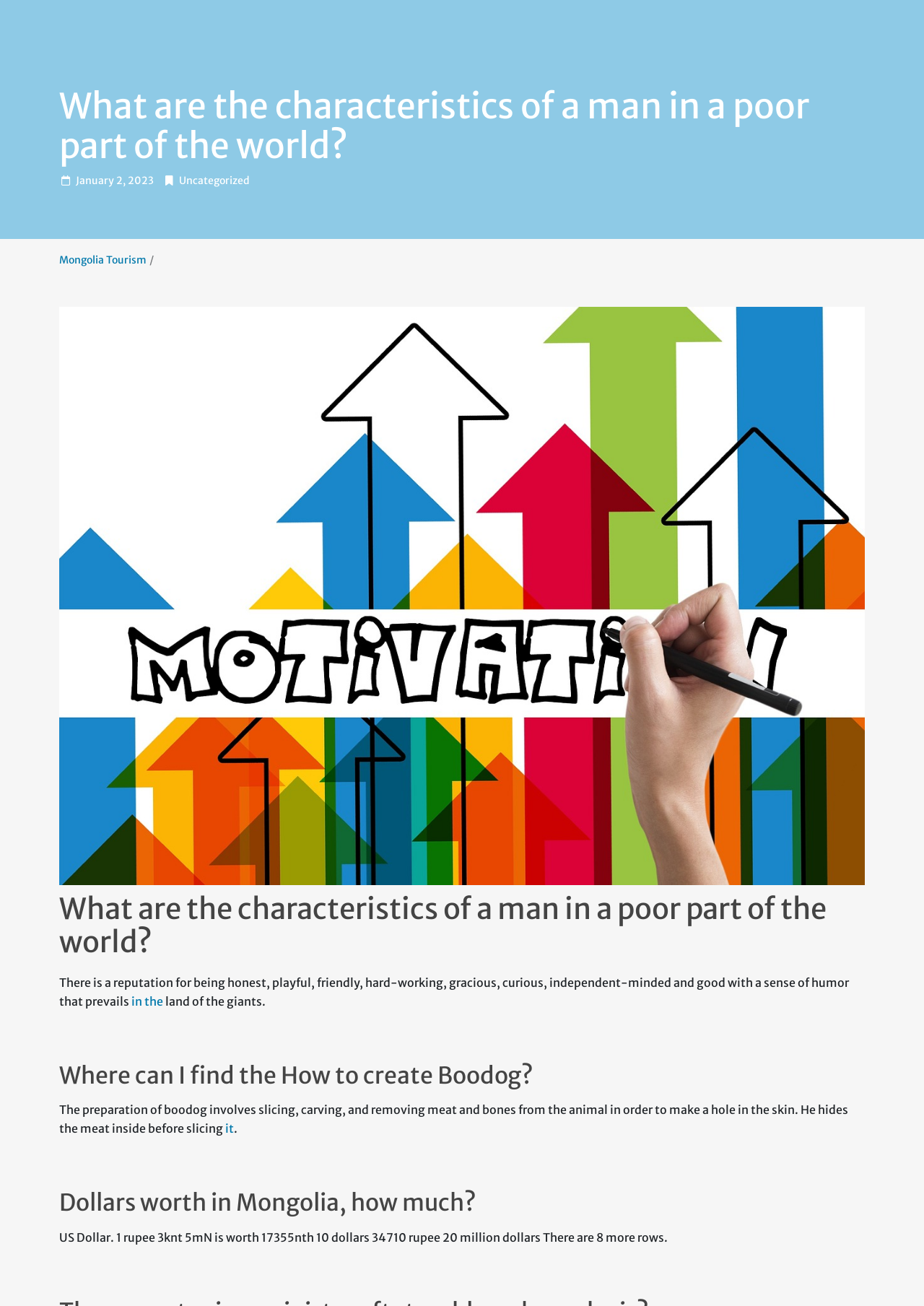Look at the image and answer the question in detail:
What is the date of the article?

The date of the article can be found in the time element, which contains links to 'January', '2', and '2023', indicating that the article was published on January 2, 2023.